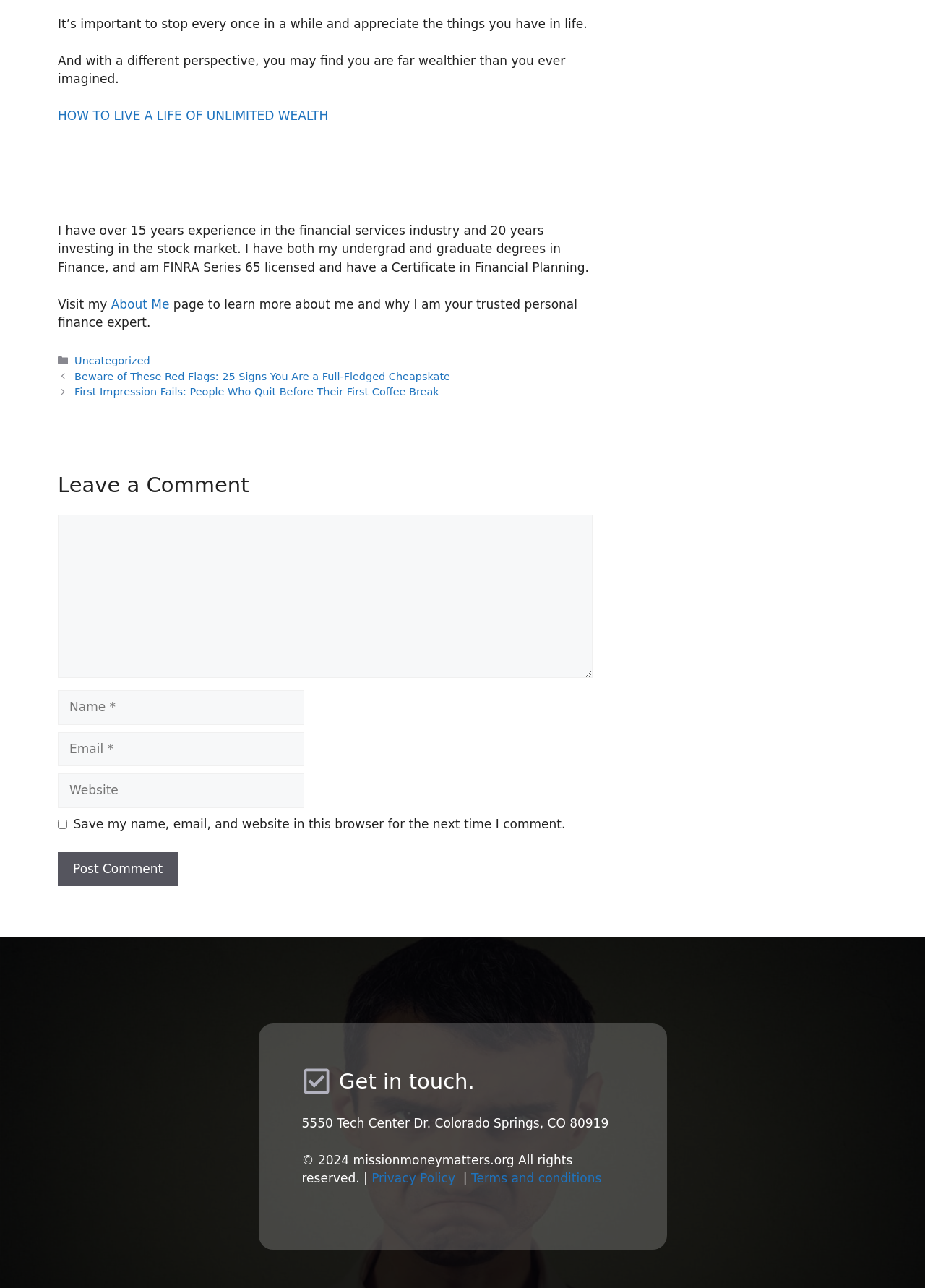Provide the bounding box coordinates for the UI element described in this sentence: "Privacy Policy". The coordinates should be four float values between 0 and 1, i.e., [left, top, right, bottom].

[0.402, 0.909, 0.492, 0.92]